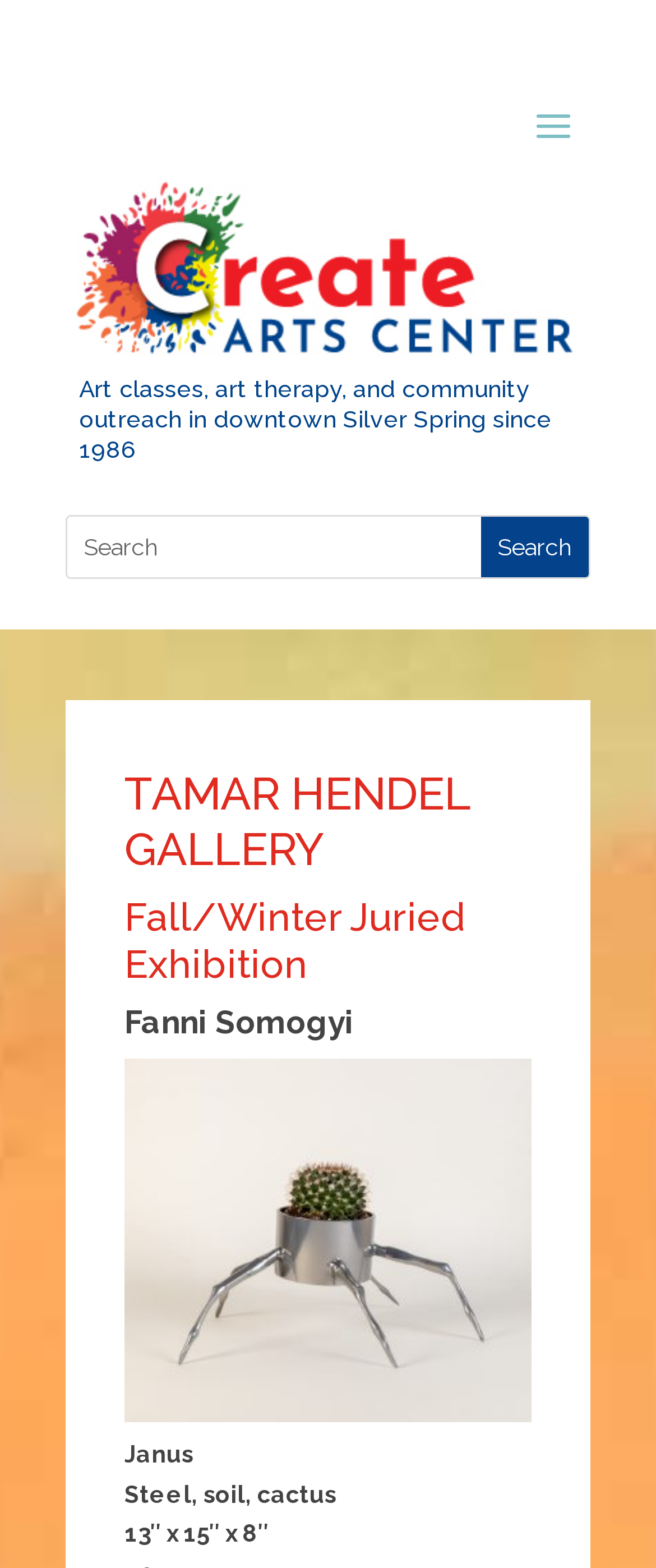For the following element description, predict the bounding box coordinates in the format (top-left x, top-left y, bottom-right x, bottom-right y). All values should be floating point numbers between 0 and 1. Description: International

None